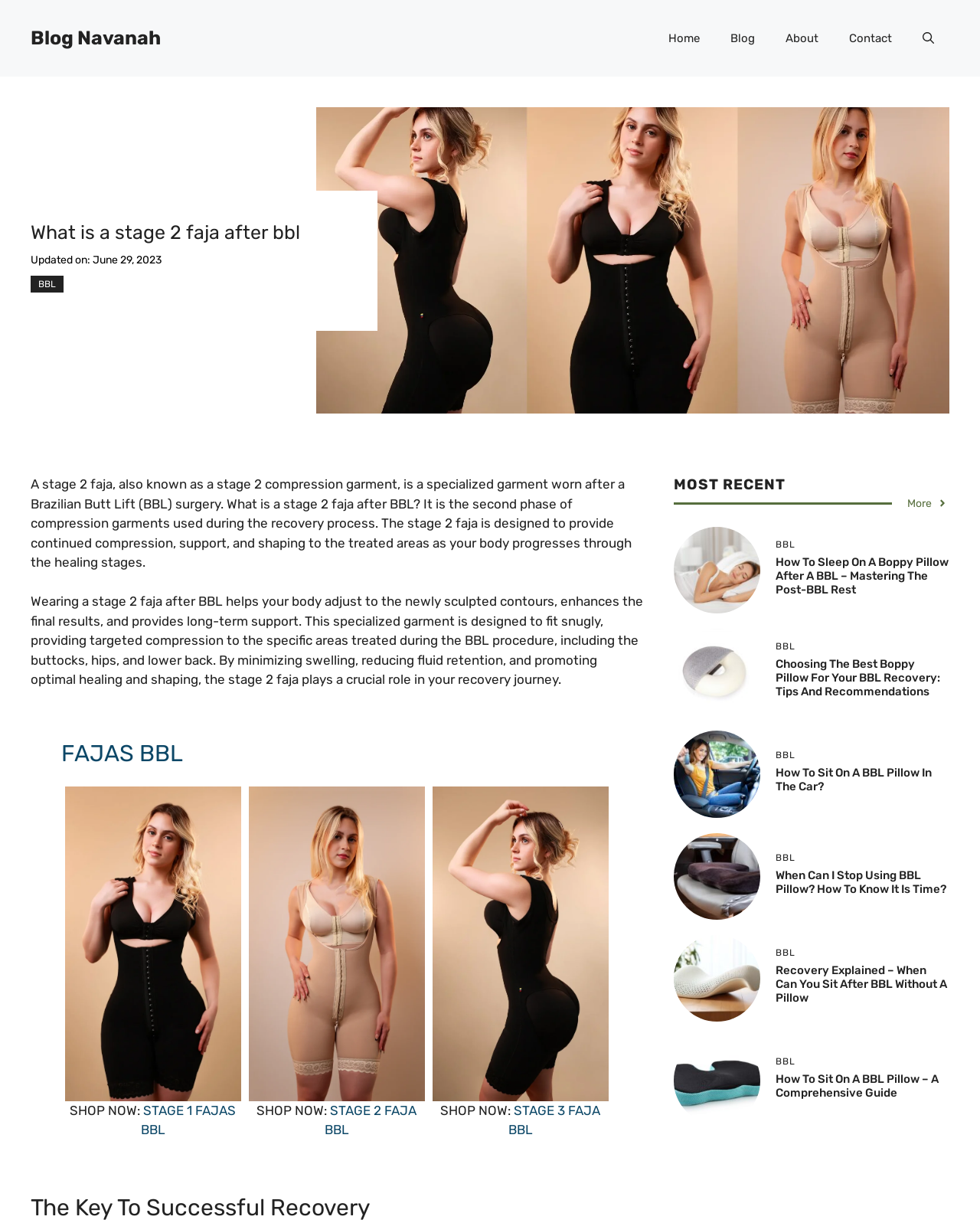Provide the bounding box coordinates of the section that needs to be clicked to accomplish the following instruction: "Learn more about 'Choosing The Best Boppy Pillow For Your BBL Recovery: Tips And Recommendations'."

[0.792, 0.537, 0.969, 0.571]